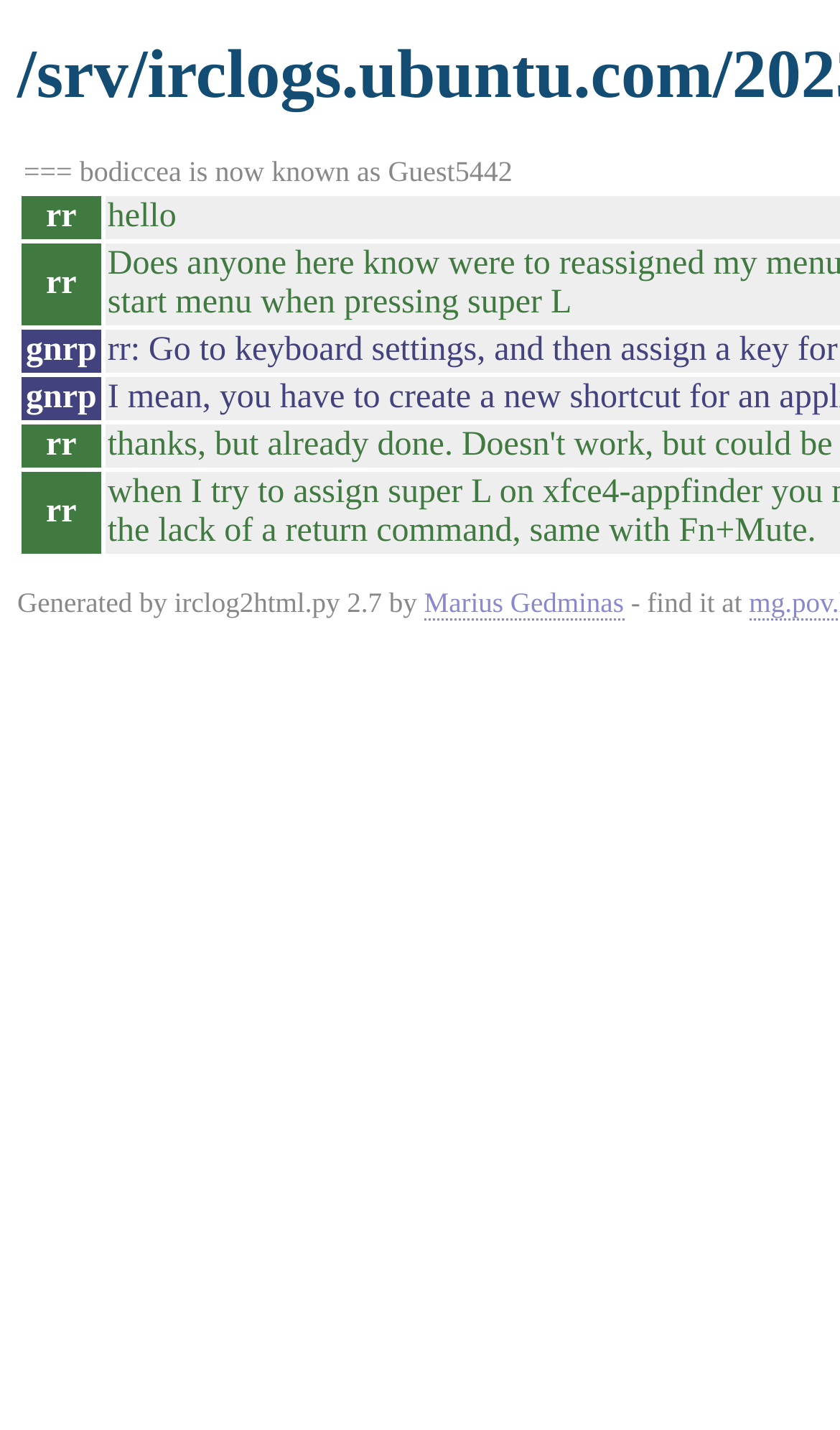Determine the bounding box coordinates for the HTML element mentioned in the following description: "Marius Gedminas". The coordinates should be a list of four floats ranging from 0 to 1, represented as [left, top, right, bottom].

[0.505, 0.41, 0.743, 0.434]